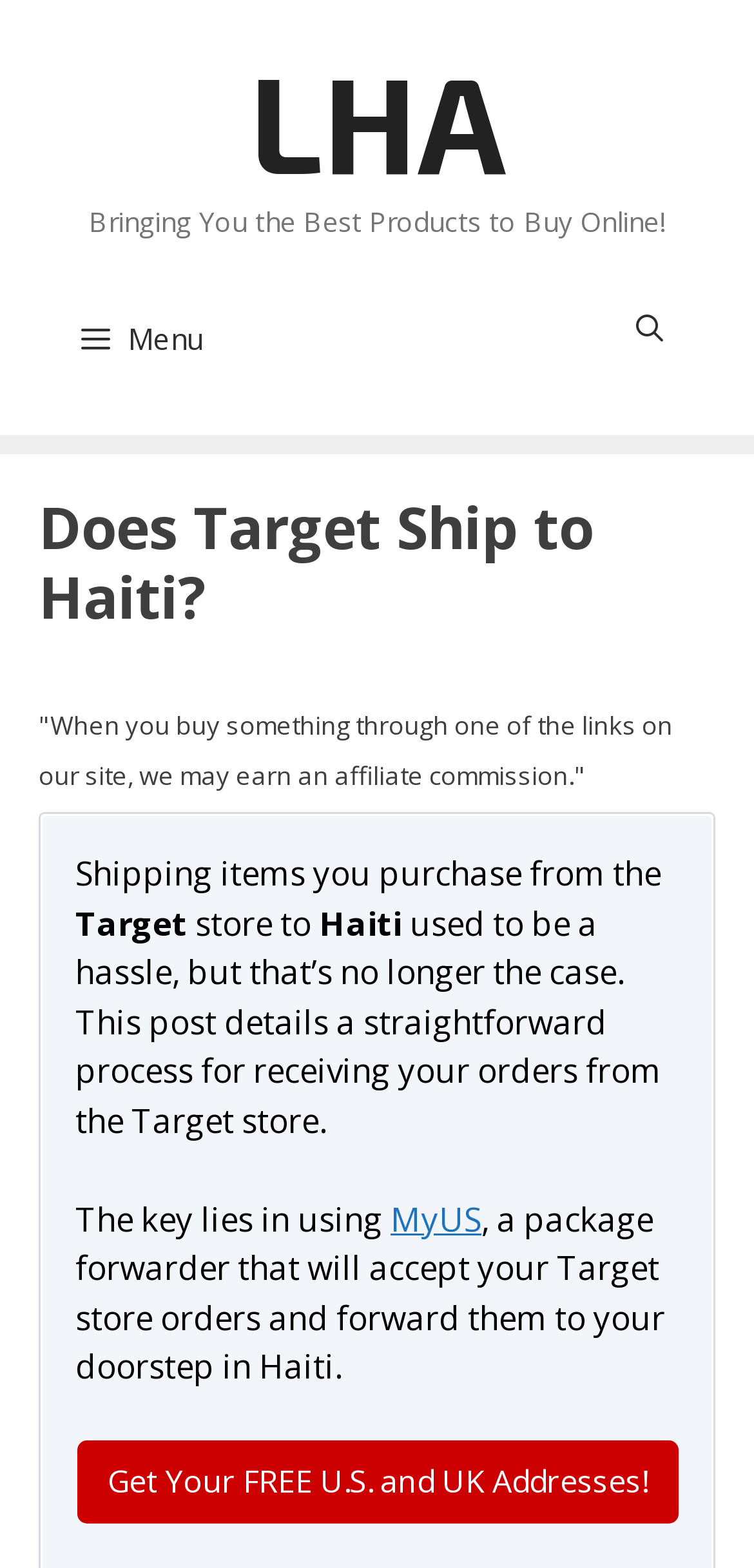What is the role of the primary menu?
Provide a detailed answer to the question, using the image to inform your response.

The primary menu is controlled by the button with the menu icon, which is currently not expanded, suggesting that it can be expanded to show more menu options.